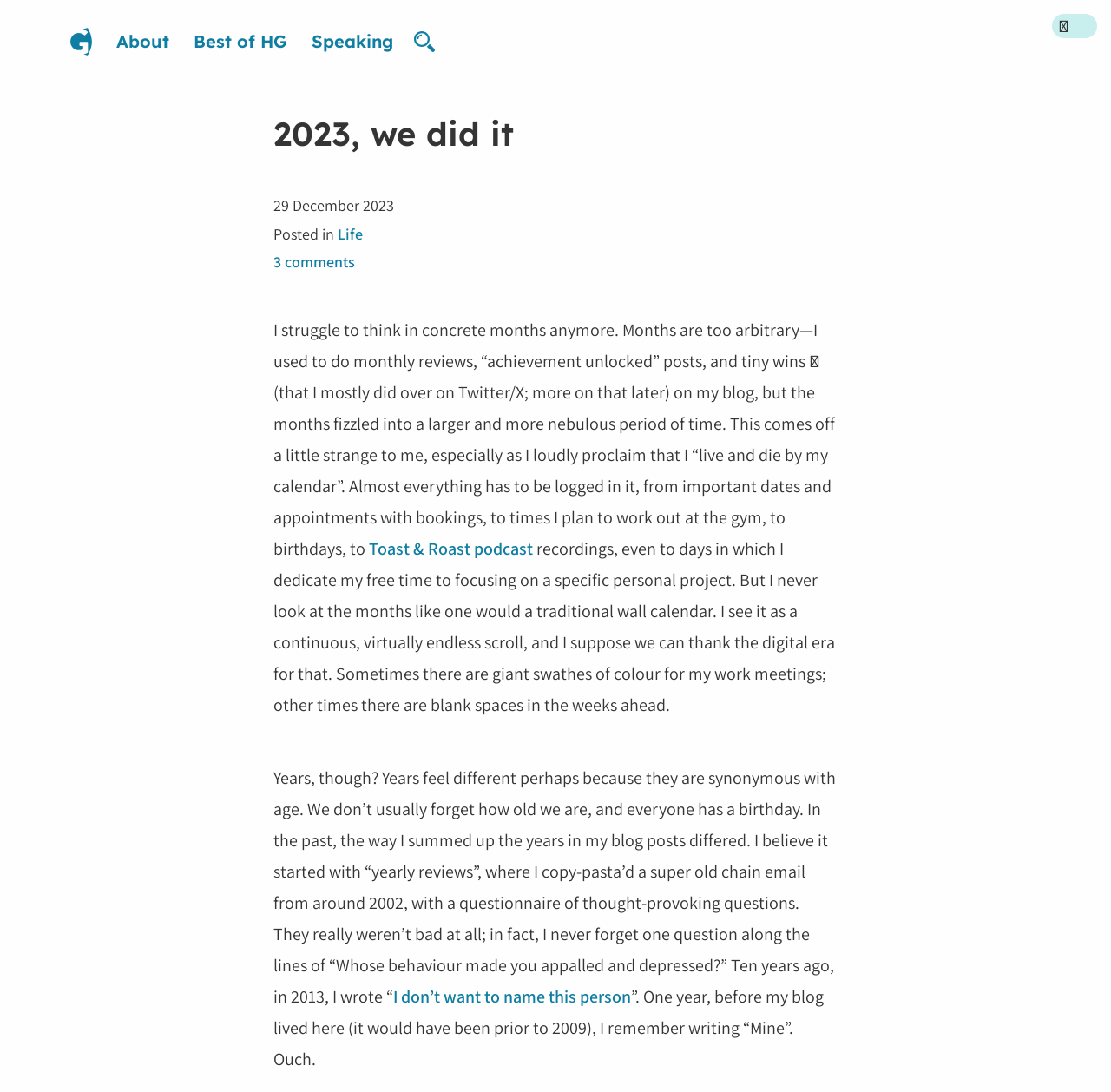Determine the bounding box coordinates for the area that needs to be clicked to fulfill this task: "Search my blog". The coordinates must be given as four float numbers between 0 and 1, i.e., [left, top, right, bottom].

[0.297, 0.482, 0.576, 0.536]